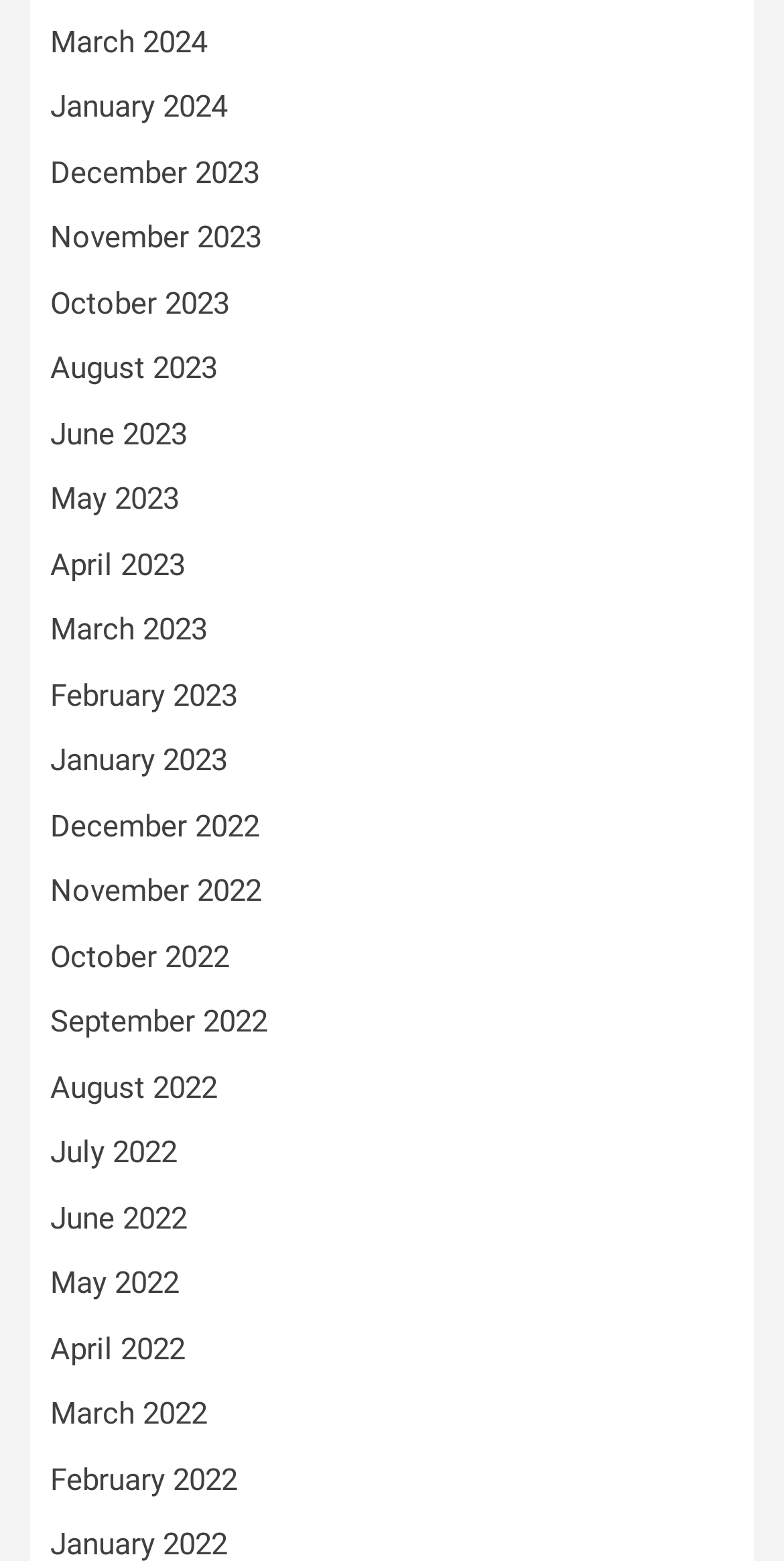Identify the bounding box coordinates for the UI element described as follows: March 2023. Use the format (top-left x, top-left y, bottom-right x, bottom-right y) and ensure all values are floating point numbers between 0 and 1.

[0.064, 0.392, 0.264, 0.415]